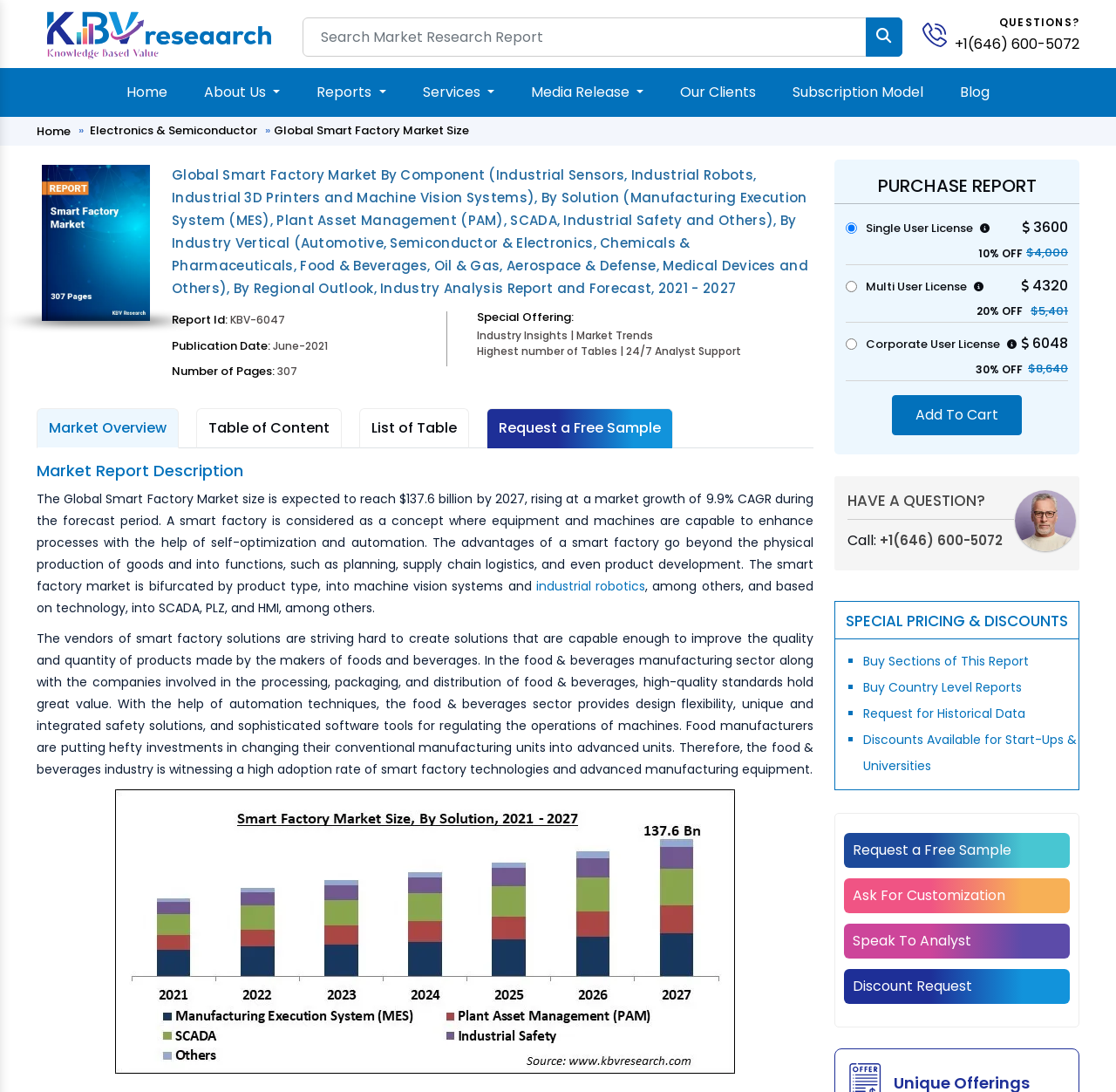Give a concise answer using only one word or phrase for this question:
What is the price of the Single User License?

$3600